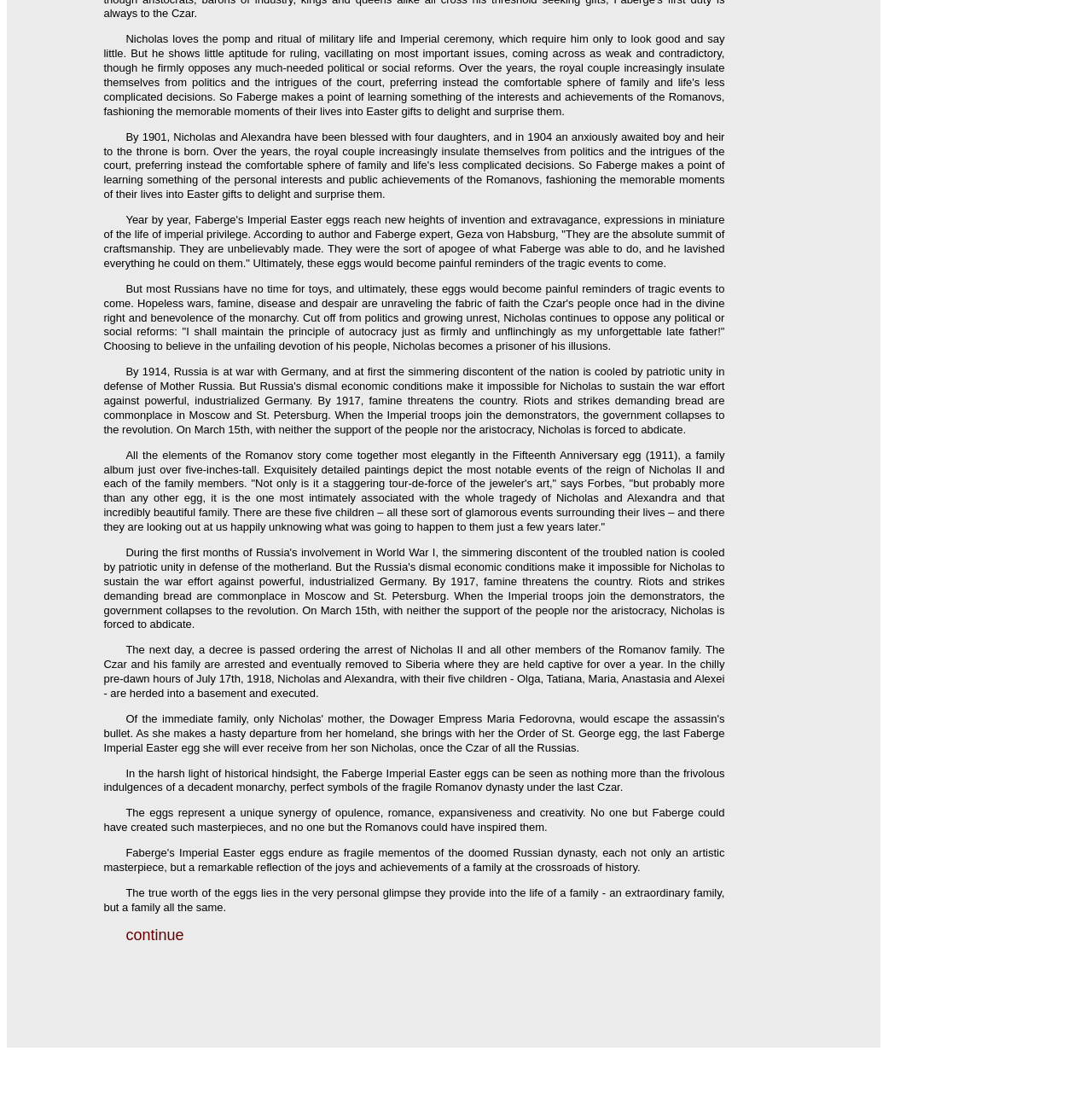Please predict the bounding box coordinates (top-left x, top-left y, bottom-right x, bottom-right y) for the UI element in the screenshot that fits the description: aria-label="Advertisement" name="aswift_1" title="Advertisement"

[0.196, 0.896, 0.562, 0.943]